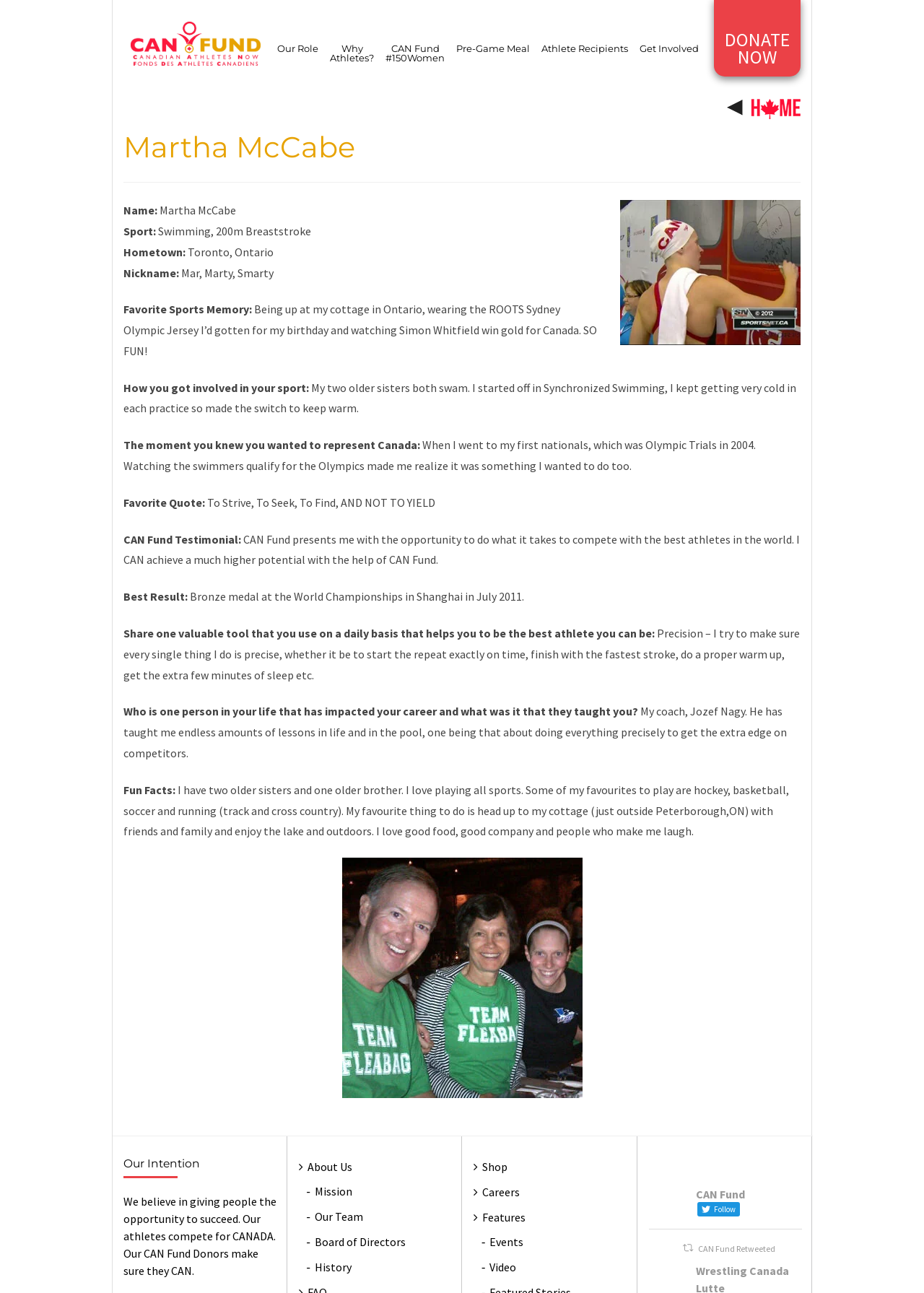How many older sisters does Martha McCabe have?
Examine the webpage screenshot and provide an in-depth answer to the question.

The webpage mentions in the 'Fun Facts:' section that Martha McCabe has two older sisters and one older brother.